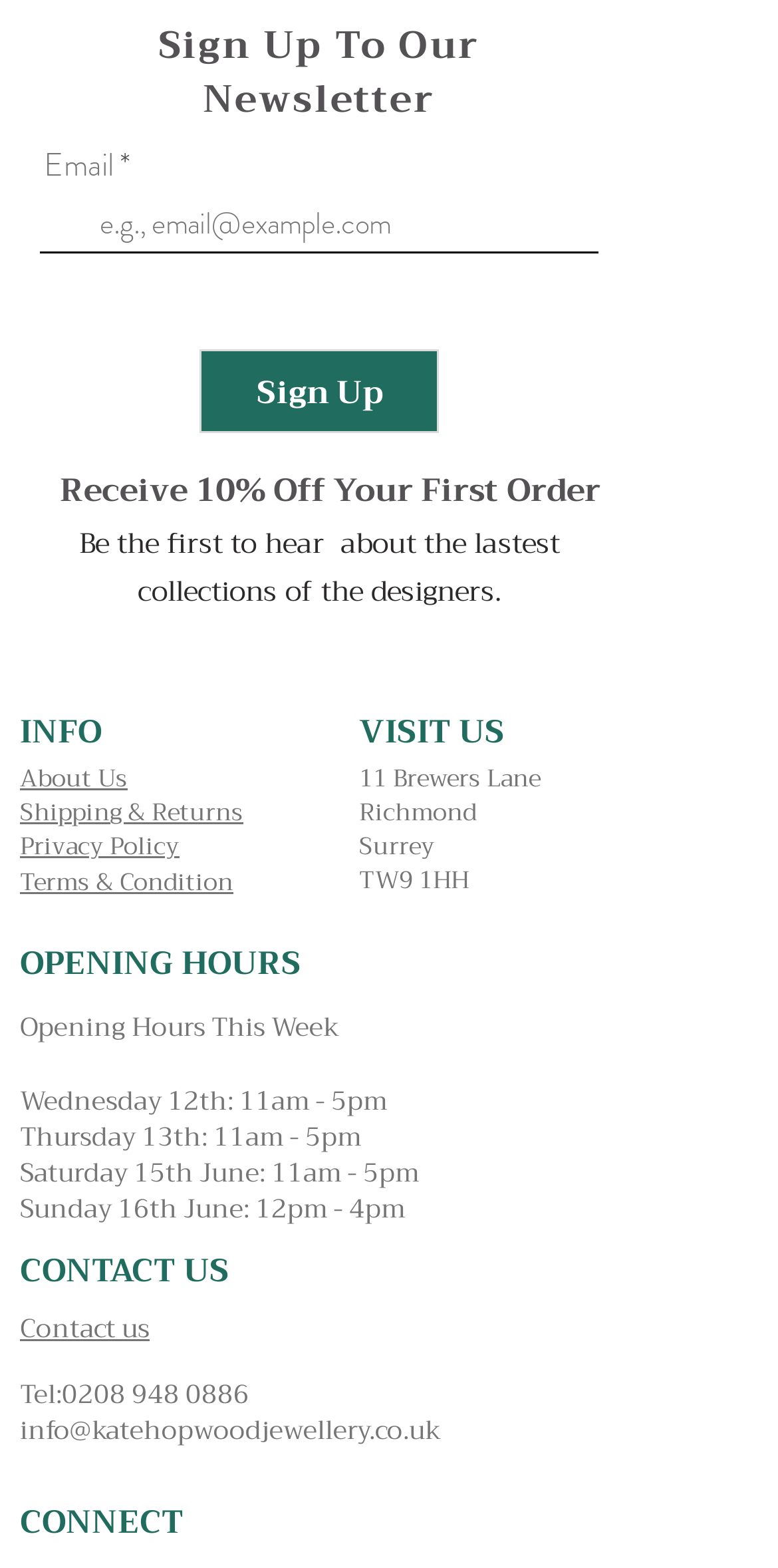Identify the bounding box coordinates of the clickable region required to complete the instruction: "Reply to the current message". The coordinates should be given as four float numbers within the range of 0 and 1, i.e., [left, top, right, bottom].

None